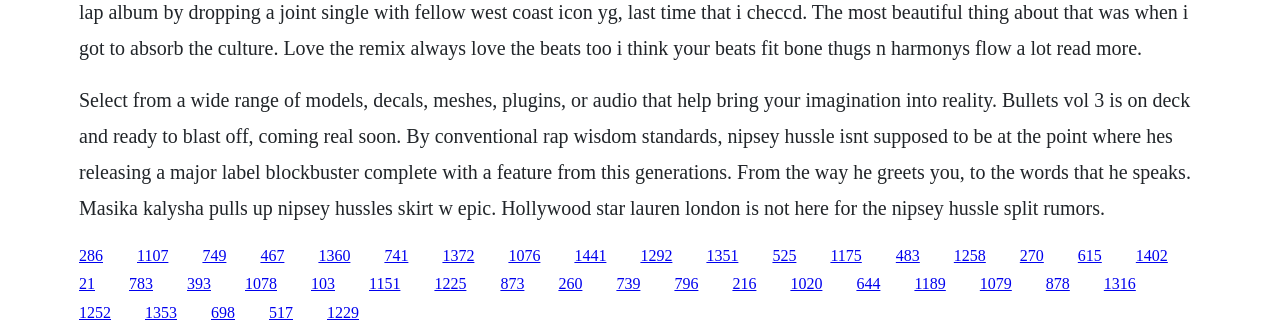Determine the bounding box coordinates of the element's region needed to click to follow the instruction: "click the first link". Provide these coordinates as four float numbers between 0 and 1, formatted as [left, top, right, bottom].

None